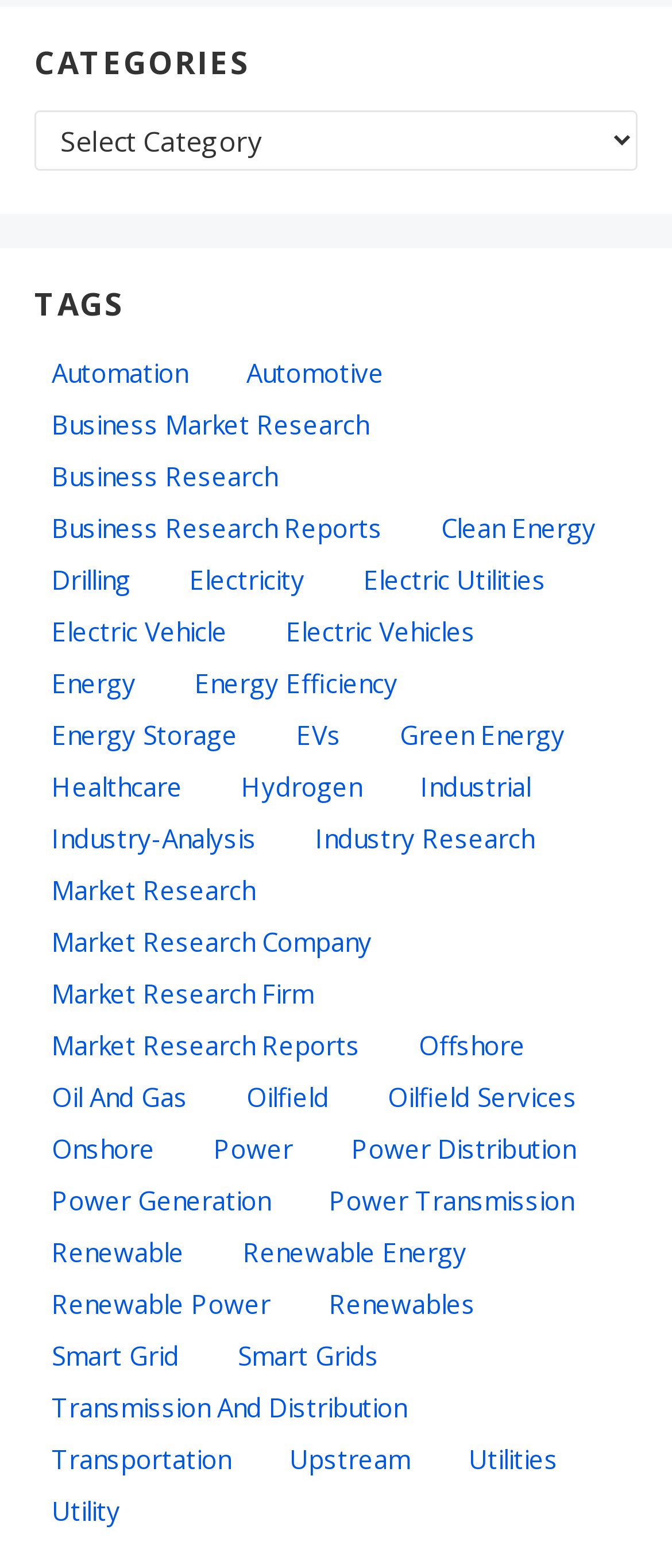Give the bounding box coordinates for this UI element: "oil and gas". The coordinates should be four float numbers between 0 and 1, arranged as [left, top, right, bottom].

[0.051, 0.686, 0.305, 0.714]